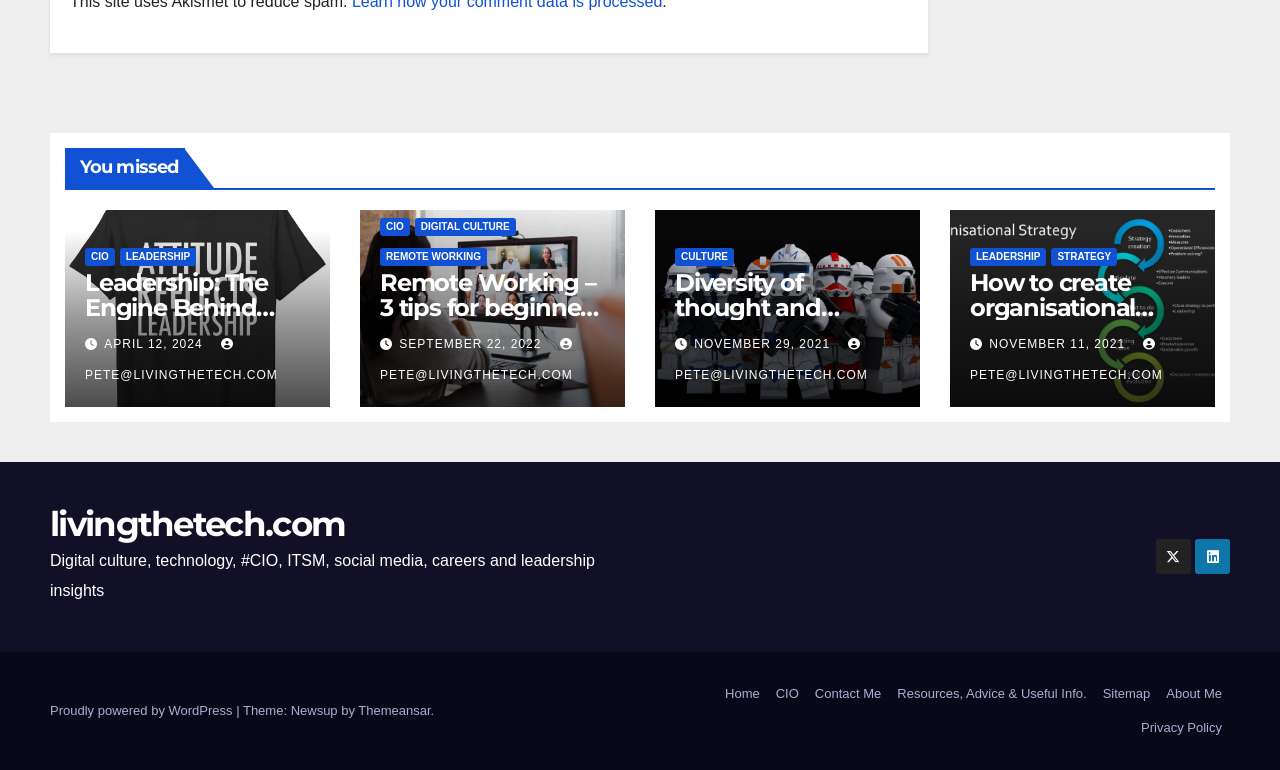Refer to the image and provide an in-depth answer to the question:
How many articles are on the webpage?

I counted the number of headings on the webpage, which are 'Leadership: The Engine Behind Technology’s Progress', 'Remote Working – 3 tips for beginners to make it more comfortable', 'Diversity of thought and experience: hiring your clone will fail', and 'How to create organisational strategy in a digital world'. There are 4 headings, so there are 4 articles on the webpage.